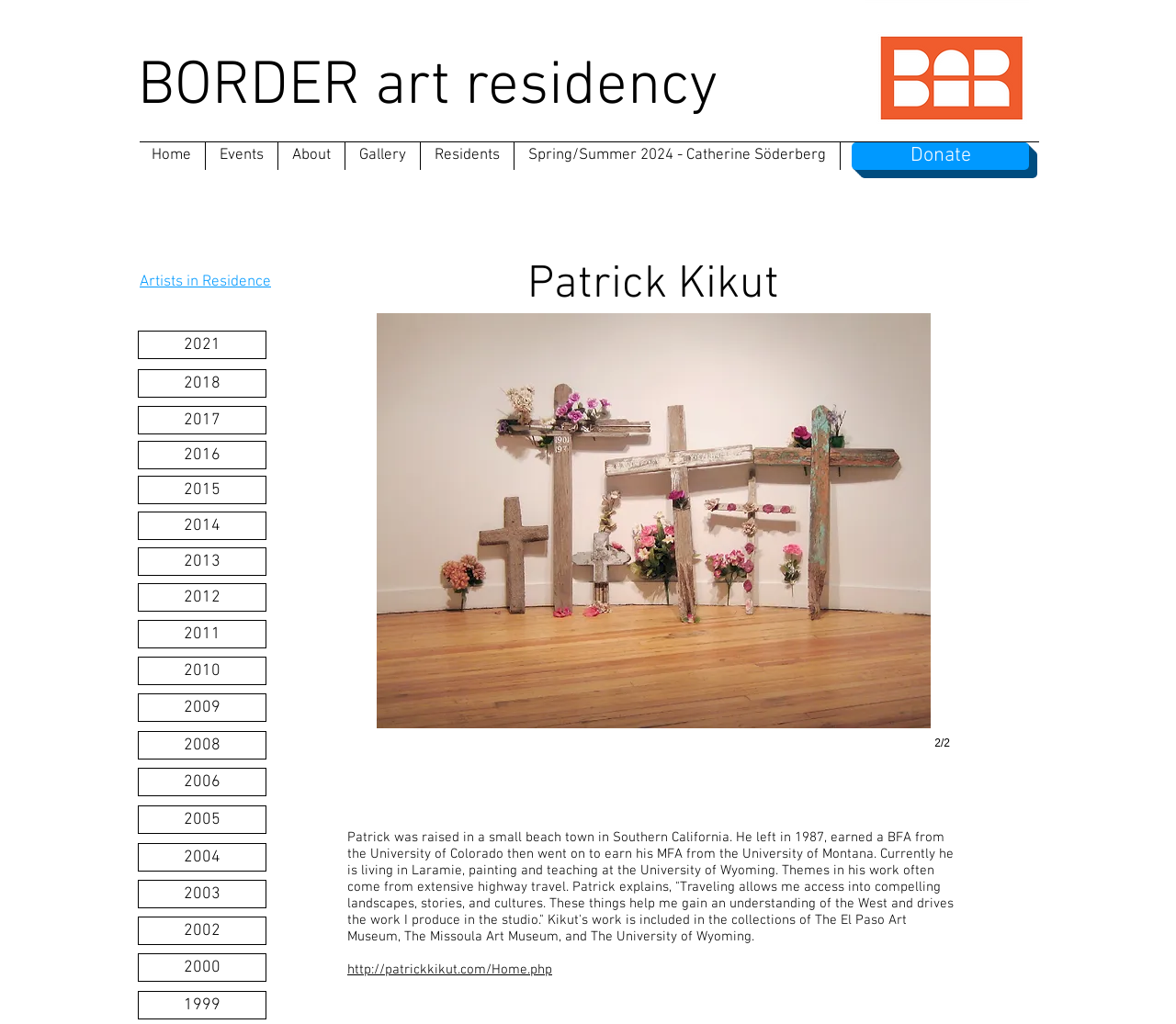Given the element description: "Spring/Summer 2024 - Catherine Söderberg", predict the bounding box coordinates of the UI element it refers to, using four float numbers between 0 and 1, i.e., [left, top, right, bottom].

[0.438, 0.138, 0.714, 0.166]